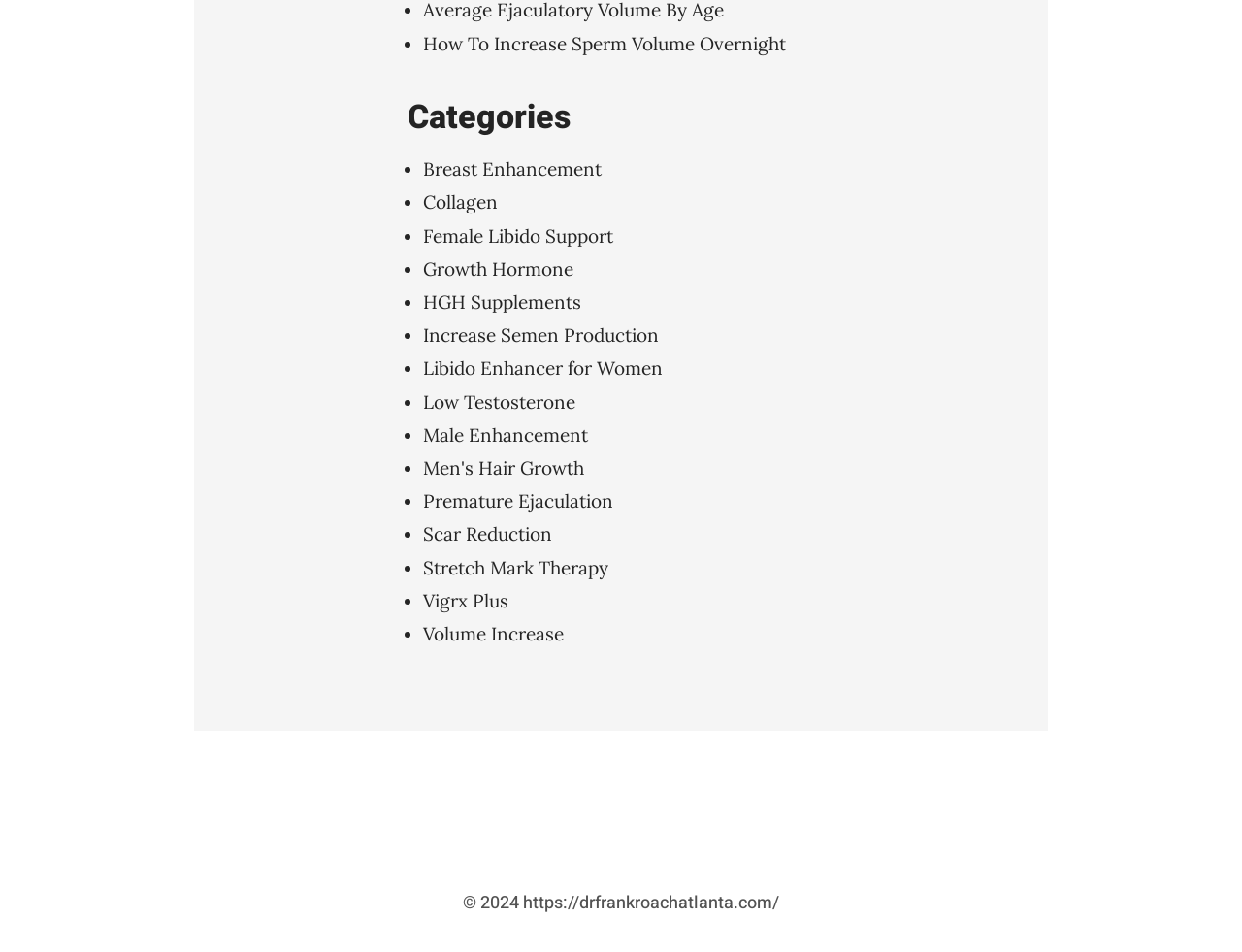Locate the bounding box coordinates of the area where you should click to accomplish the instruction: "Click on 'How To Increase Sperm Volume Overnight'".

[0.341, 0.033, 0.633, 0.058]